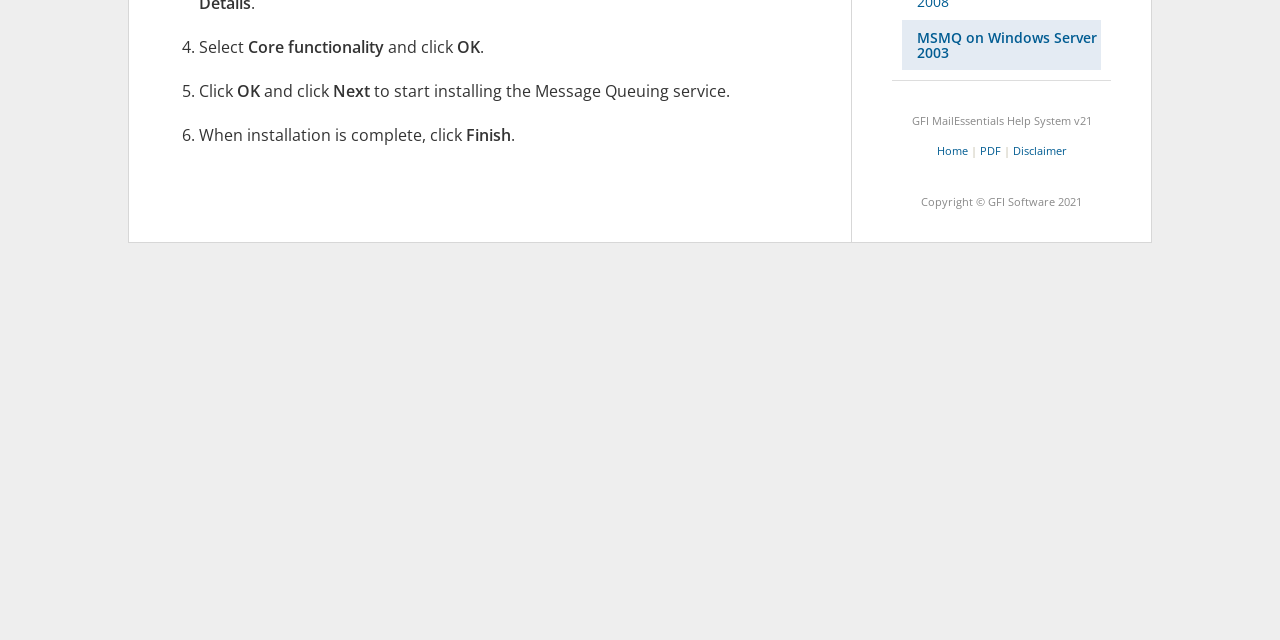Give the bounding box coordinates for the element described by: "Disclaimer".

[0.791, 0.224, 0.833, 0.247]